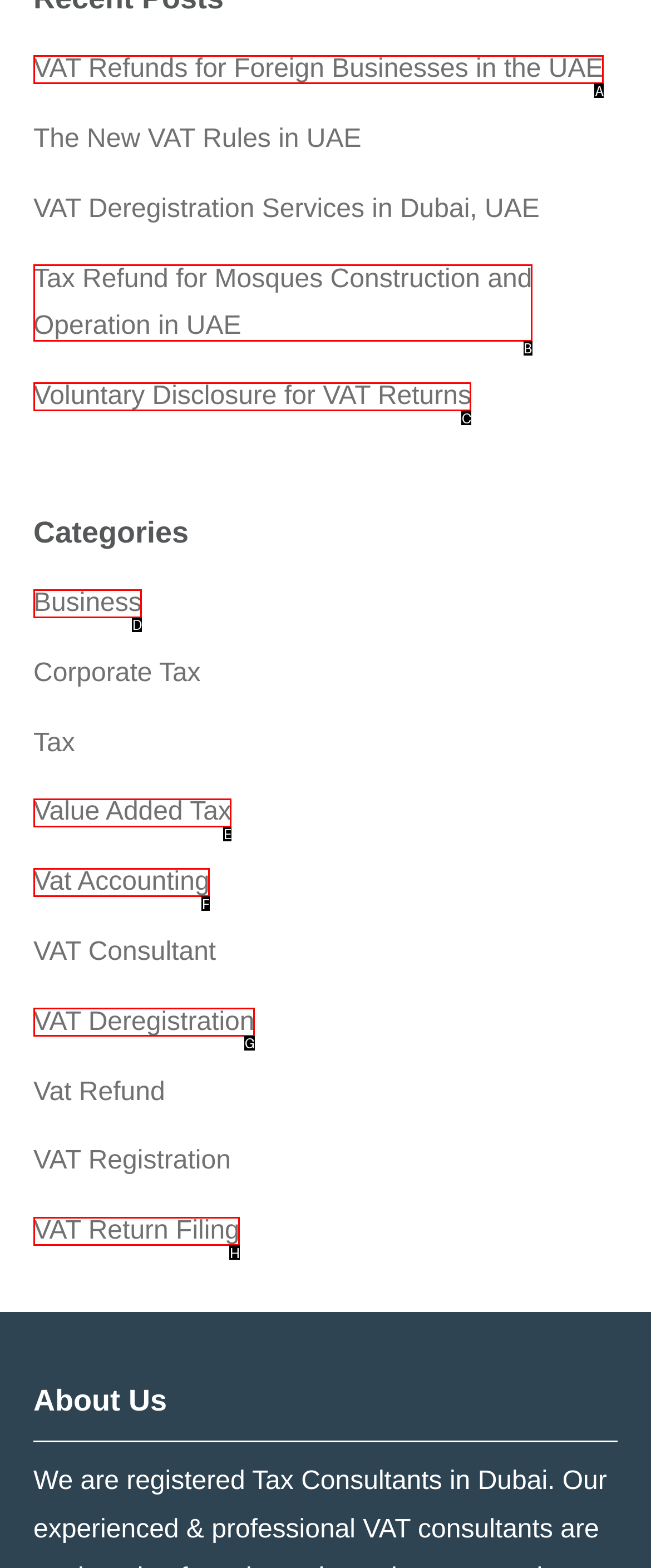Refer to the element description: Value Added Tax and identify the matching HTML element. State your answer with the appropriate letter.

E